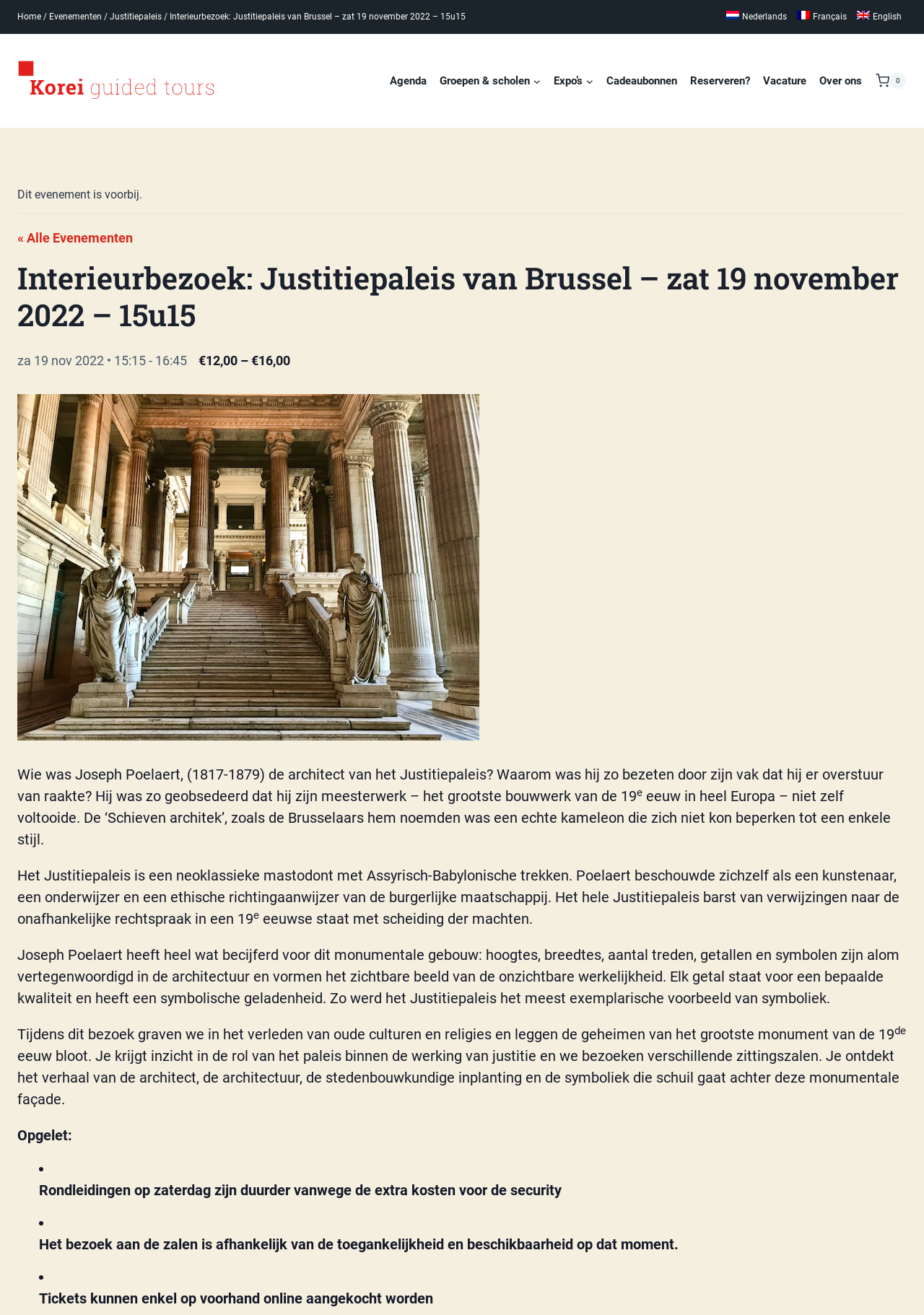Please provide a comprehensive response to the question below by analyzing the image: 
What is the event title?

I found the event title by looking at the heading element with the text 'Interieurbezoek: Justitiepaleis van Brussel – zat 19 november 2022 – 15u15' which is likely to be the title of the event.